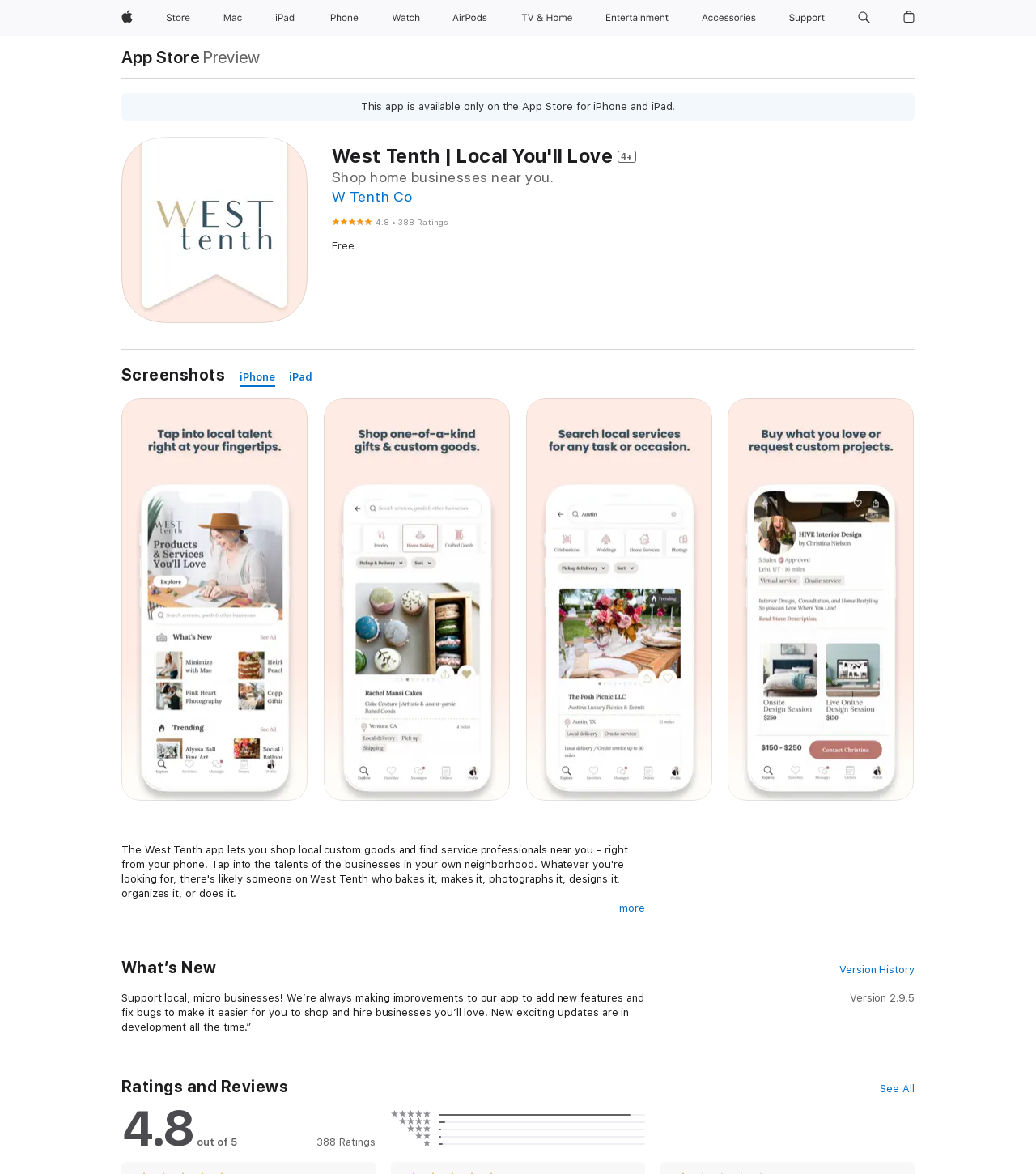Give a one-word or phrase response to the following question: What is the developer of West Tenth | Local You'll Love?

W Tenth Co